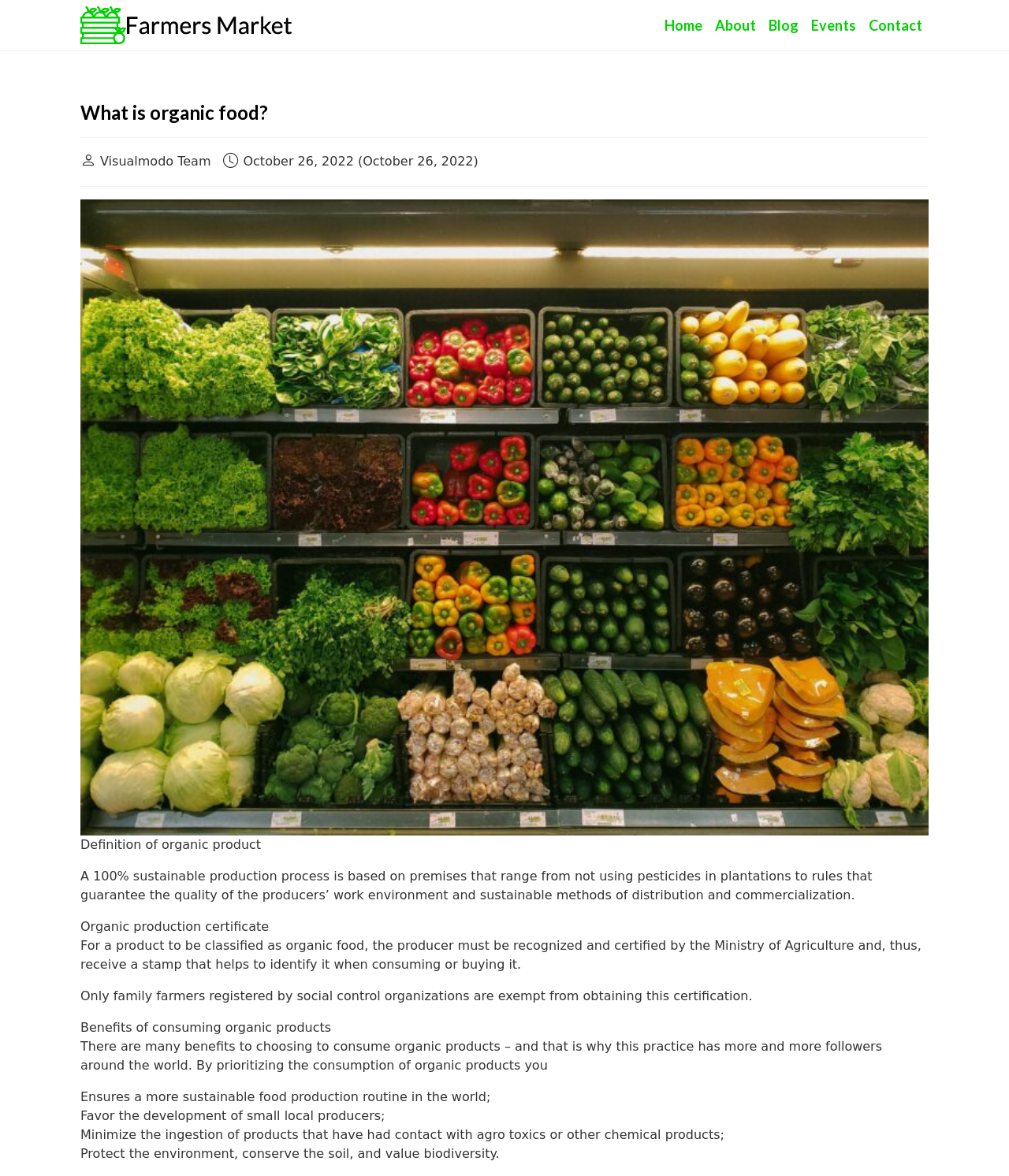Using the description: "Home", determine the UI element's bounding box coordinates. Ensure the coordinates are in the format of four float numbers between 0 and 1, i.e., [left, top, right, bottom].

[0.652, 0.007, 0.702, 0.036]